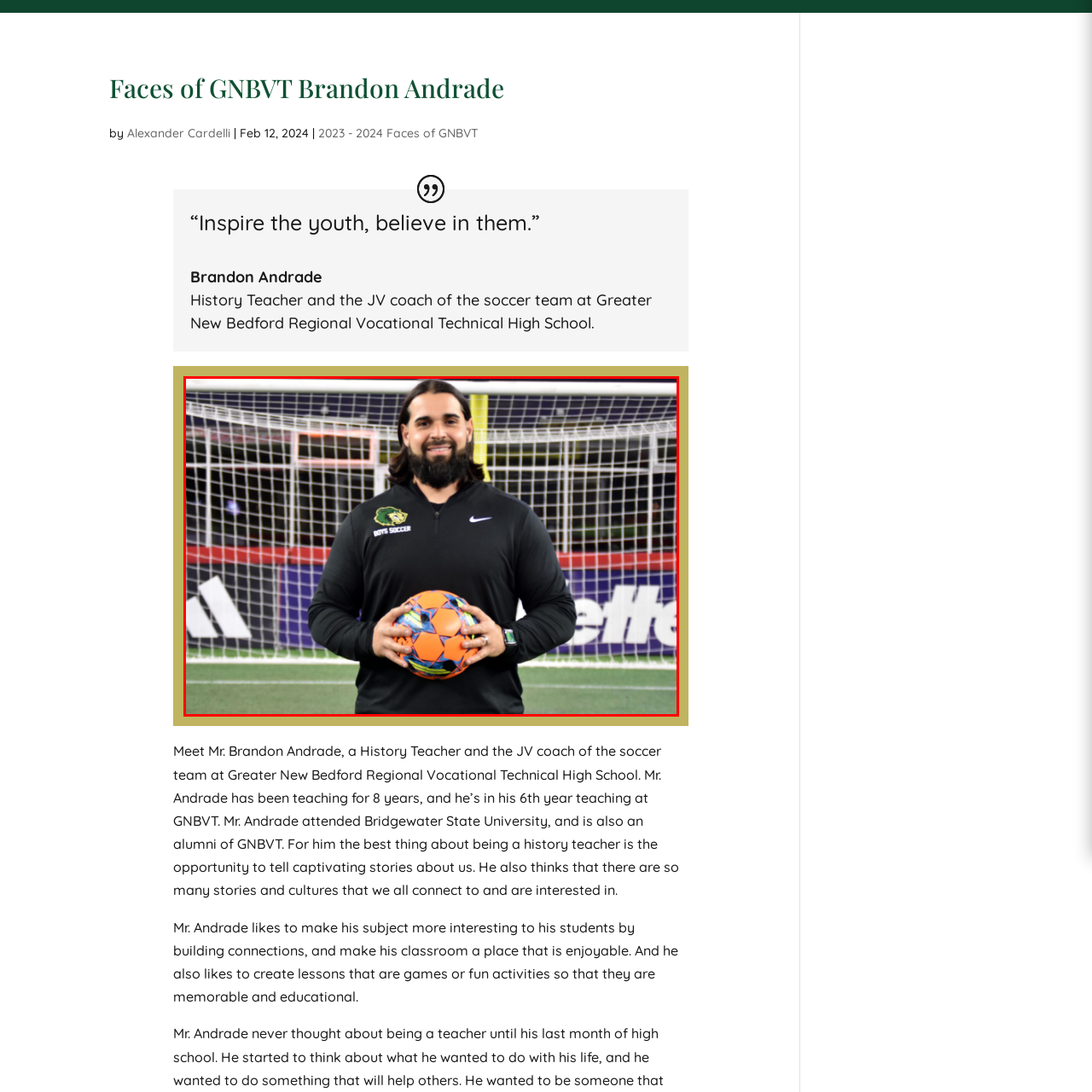Examine the image within the red border and provide a concise answer: Is the man wearing a short-sleeve jacket?

No